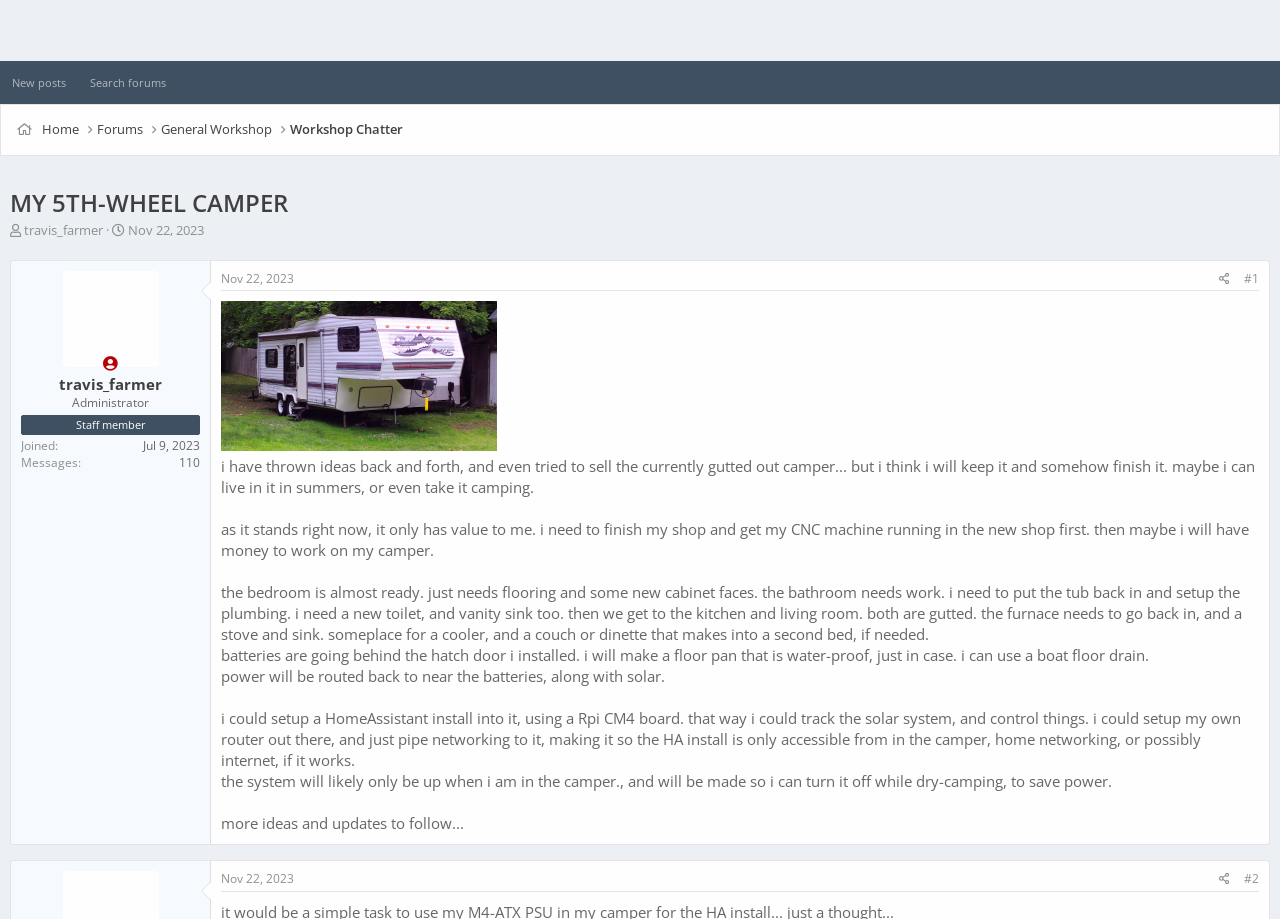Could you provide the bounding box coordinates for the portion of the screen to click to complete this instruction: "Visit the 'Home' page"?

[0.127, 0.002, 0.183, 0.066]